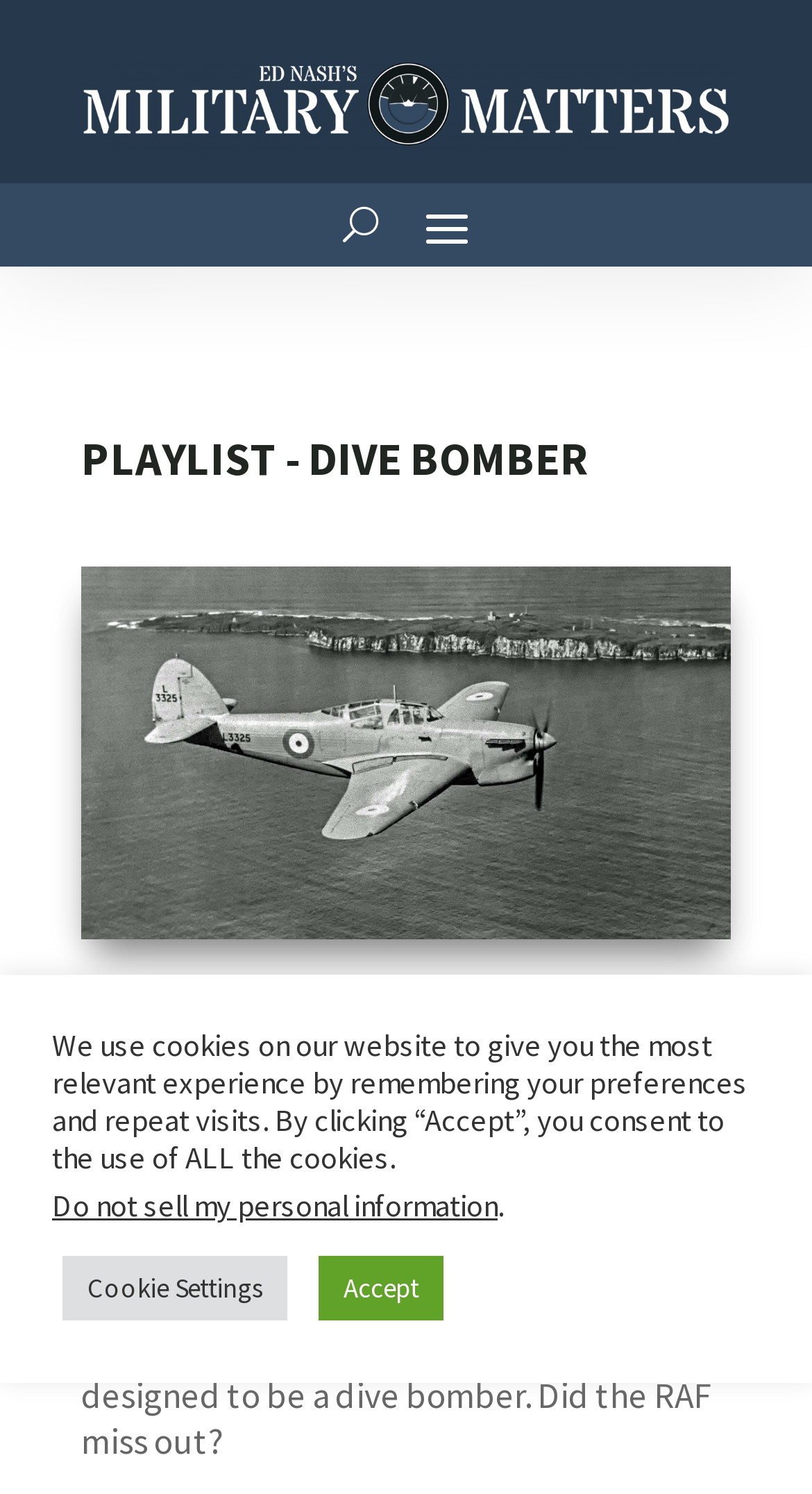What is the name of the aircraft discussed in the first article?
Using the information from the image, give a concise answer in one word or a short phrase.

Hawker Henley